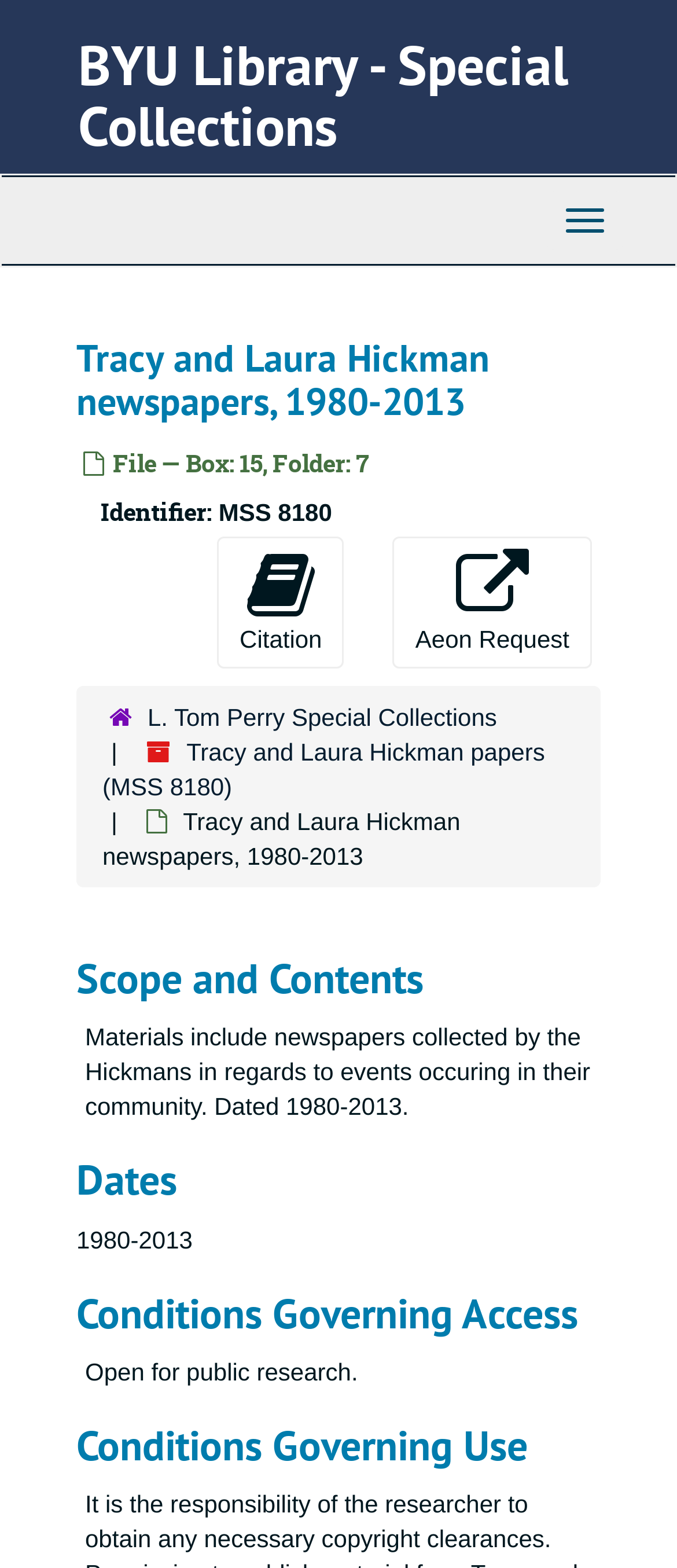What is the scope and contents of the collection?
Please interpret the details in the image and answer the question thoroughly.

The scope and contents of the collection can be found in the StaticText element 'Materials include newspapers collected by the Hickmans in regards to events occuring in their community. Dated 1980-2013.' which is located below the heading 'Scope and Contents'.